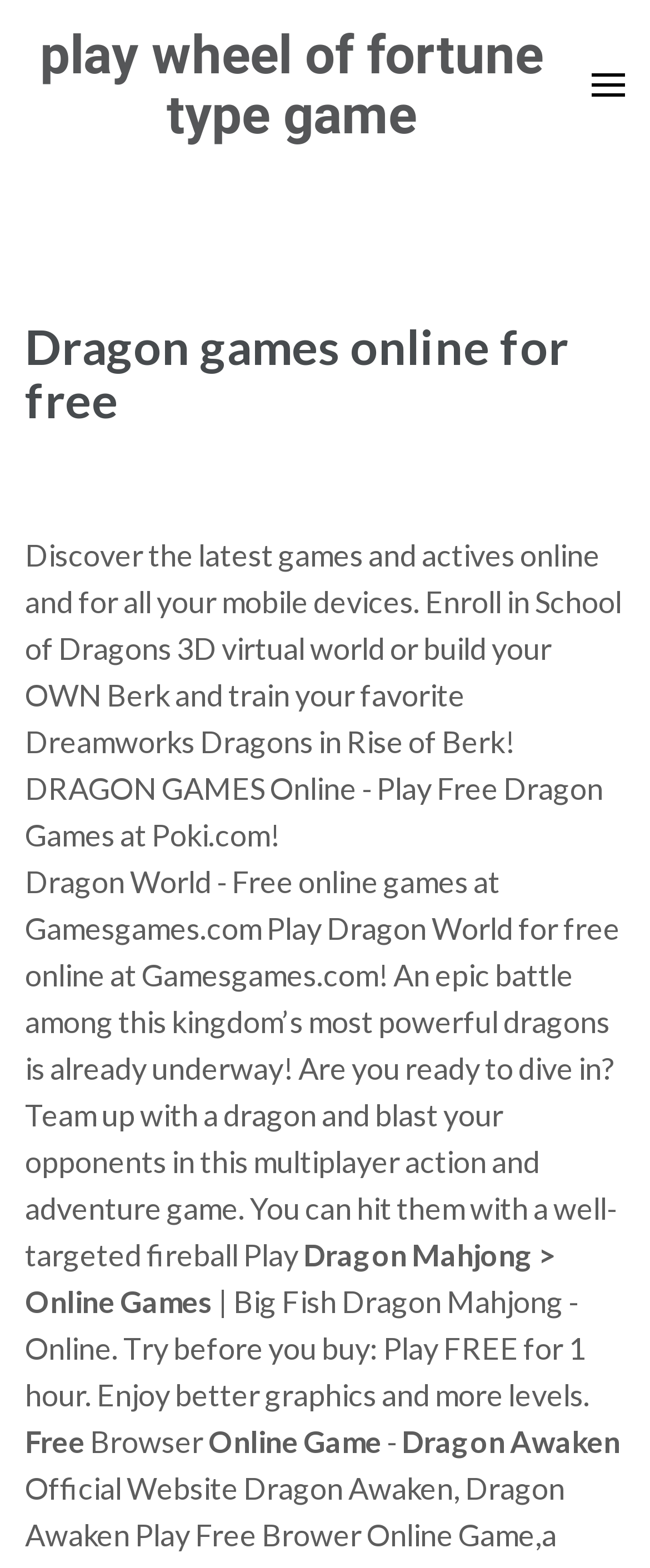Create a detailed summary of the webpage's content and design.

The webpage is about dragon games online, with a prominent header "Dragon games online for free" at the top center of the page. Below the header, there is a brief introduction to the webpage, describing the various dragon games and activities available online and for mobile devices.

On the top left corner, there is a "Skip to content" link, allowing users to bypass the introductory content and jump straight to the main content. 

The main content is divided into several sections, each featuring a different dragon game. The first section is about a "Wheel of Fortune" type game, with a brief description of the game. 

Below this section, there are three paragraphs describing different dragon games, including "Dragon World", "Dragon Mahjong", and "Dragon Awaken". These paragraphs are positioned in the middle of the page, with the "Dragon World" paragraph at the top, followed by "Dragon Mahjong" and then "Dragon Awaken" at the bottom.

On the bottom left corner, there is a "Browser" text, and on the bottom right corner, there is a "Dragon Awaken" text.